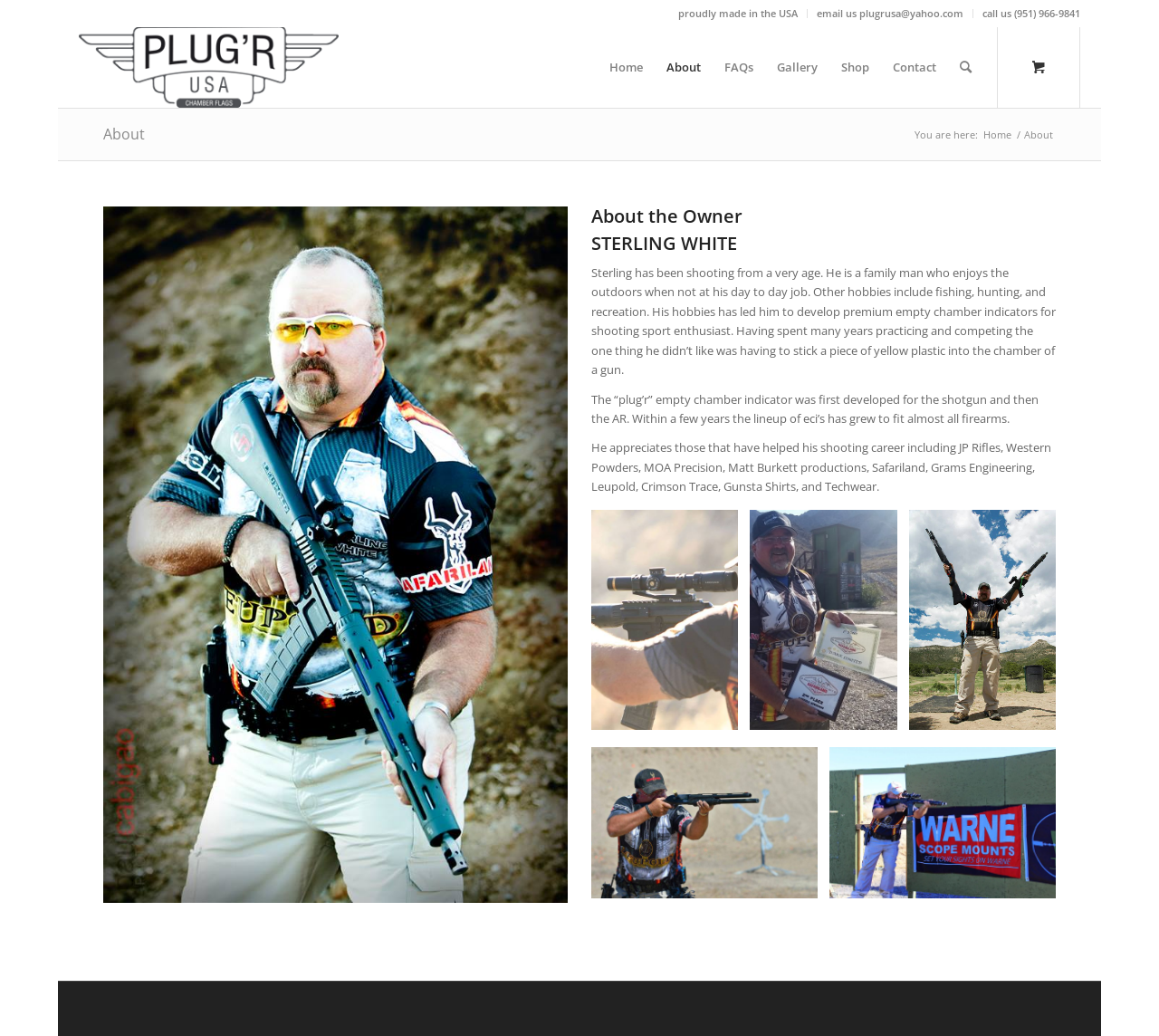Refer to the image and provide an in-depth answer to the question:
What is the phone number to call?

The phone number can be found in the top-right corner of the webpage, where it is written as a link with the text 'call us (951) 966-9841'.